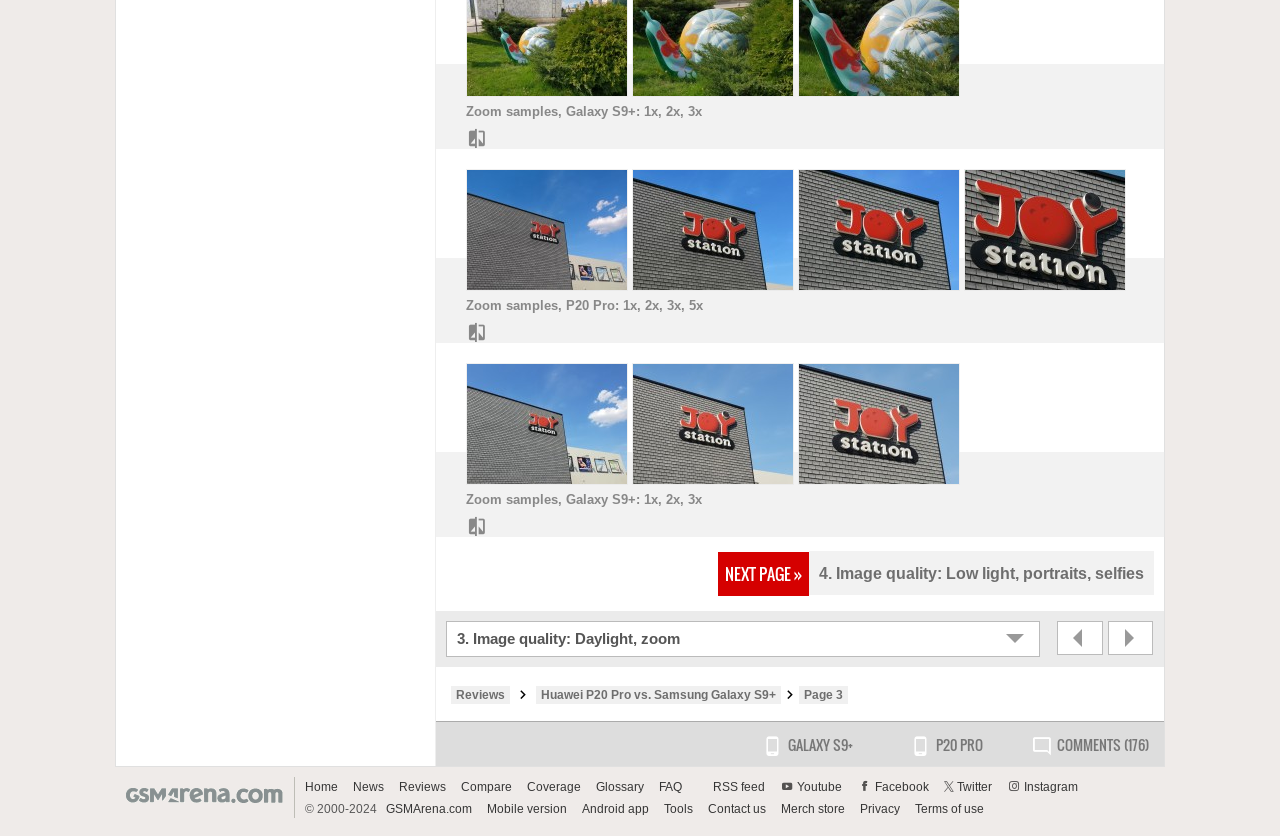Using the given description, provide the bounding box coordinates formatted as (top-left x, top-left y, bottom-right x, bottom-right y), with all values being floating point numbers between 0 and 1. Description: RSS feed

[0.539, 0.933, 0.602, 0.949]